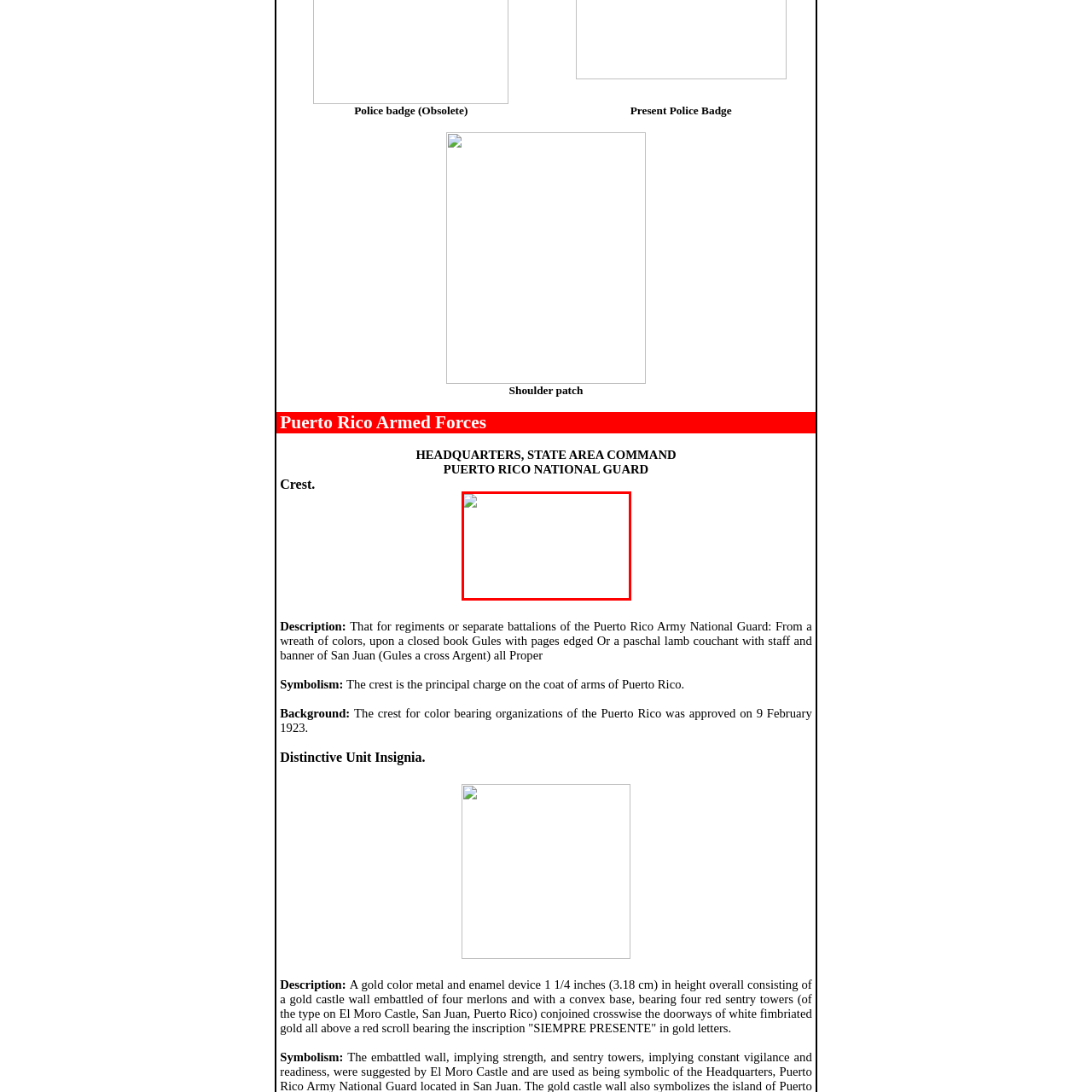View the image surrounded by the red border, What does the patch represent?
 Answer using a single word or phrase.

Puerto Rico's military identity